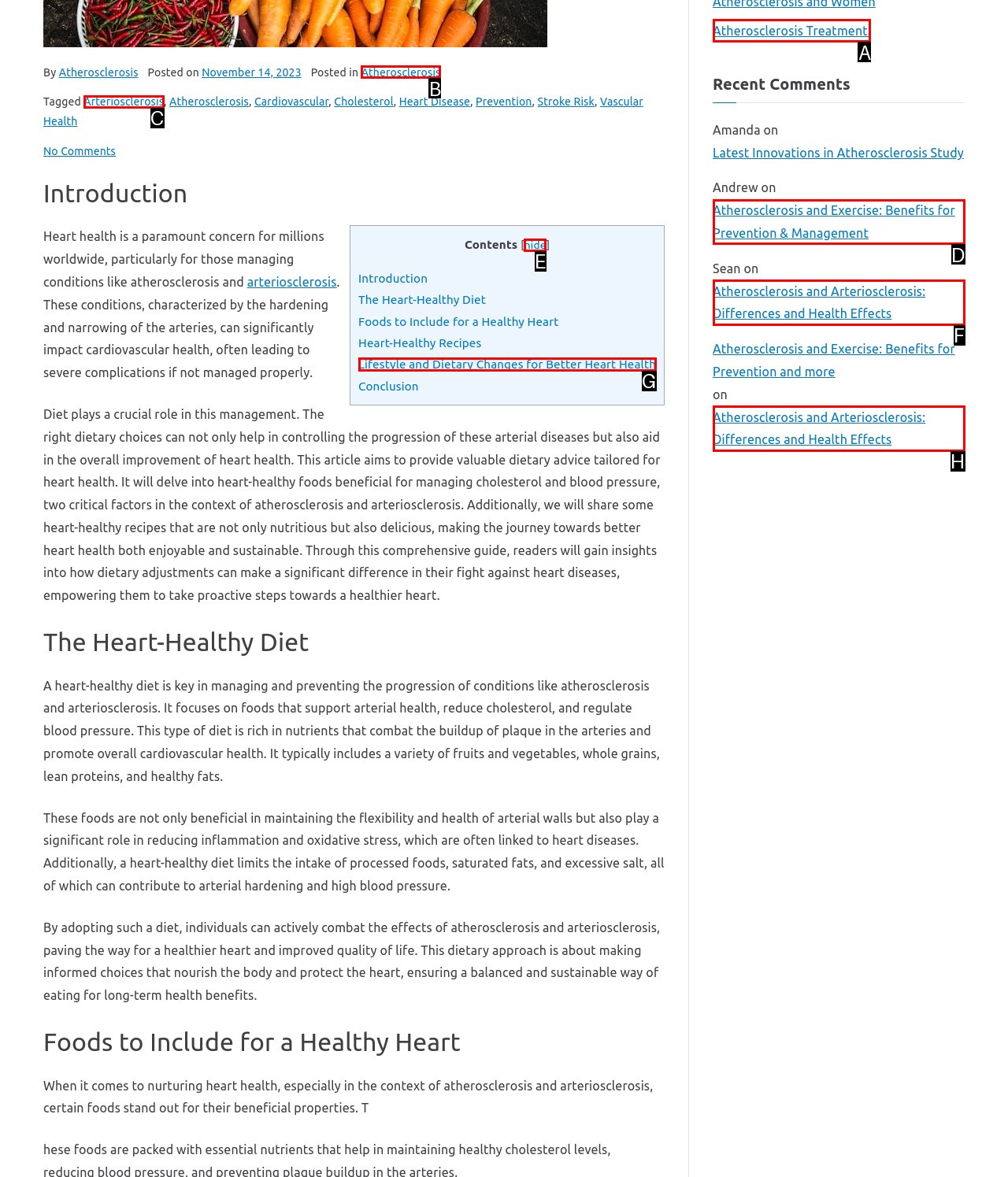Choose the letter that best represents the description: Affordable Diet Supplement. Answer with the letter of the selected choice directly.

None